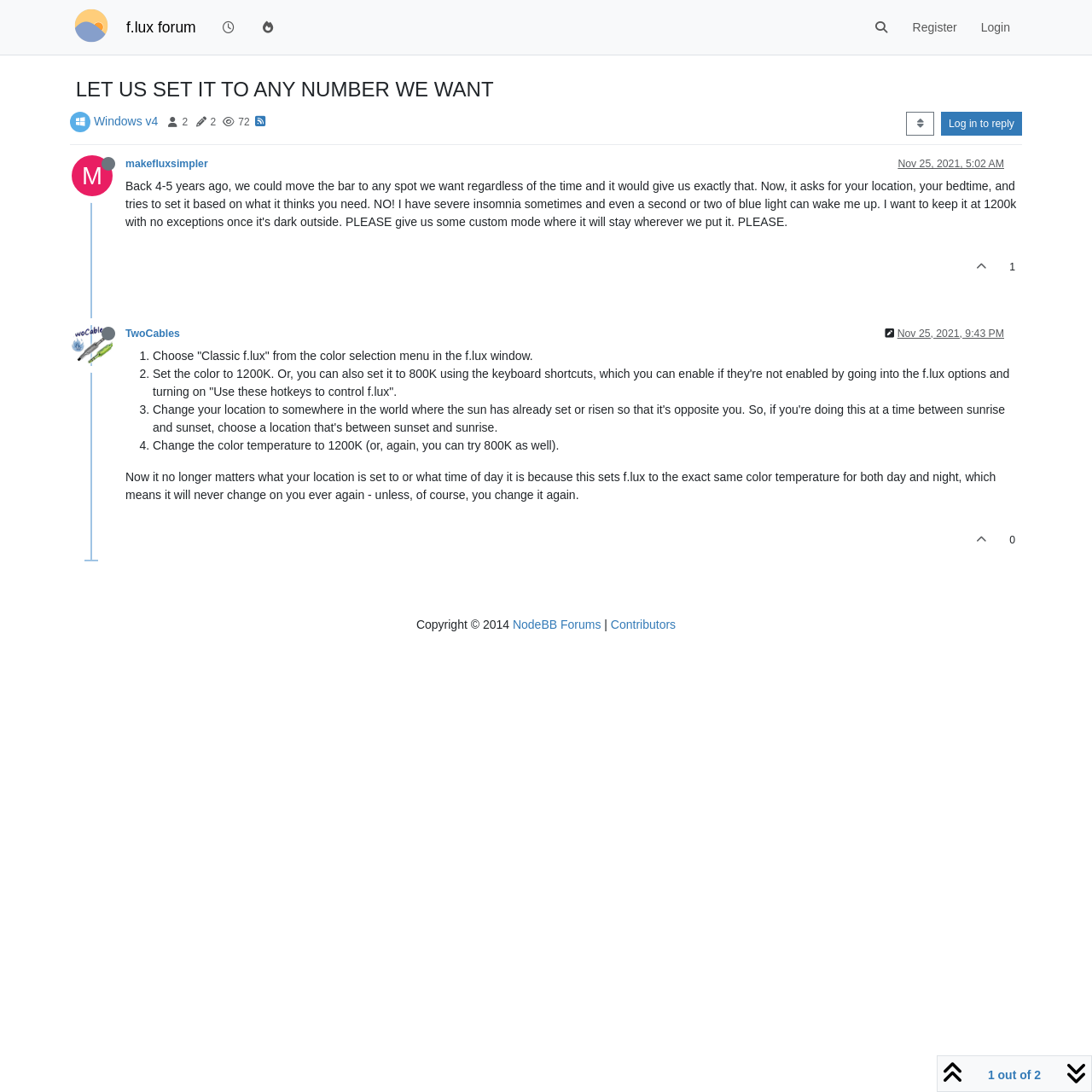Find the bounding box coordinates for the area that must be clicked to perform this action: "Search in the forum".

[0.789, 0.011, 0.825, 0.039]